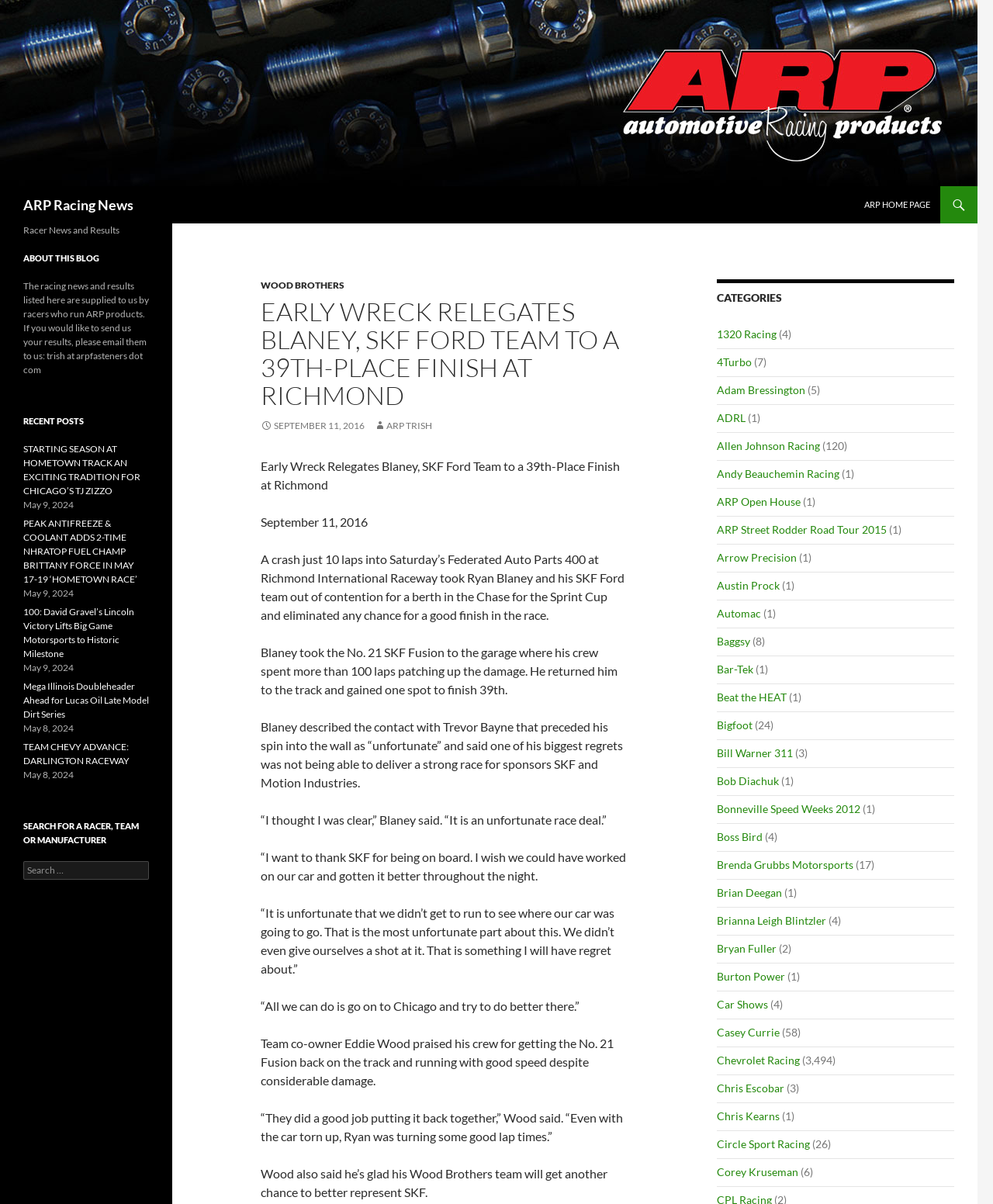Could you specify the bounding box coordinates for the clickable section to complete the following instruction: "read about WOOD BROTHERS"?

[0.262, 0.232, 0.347, 0.242]